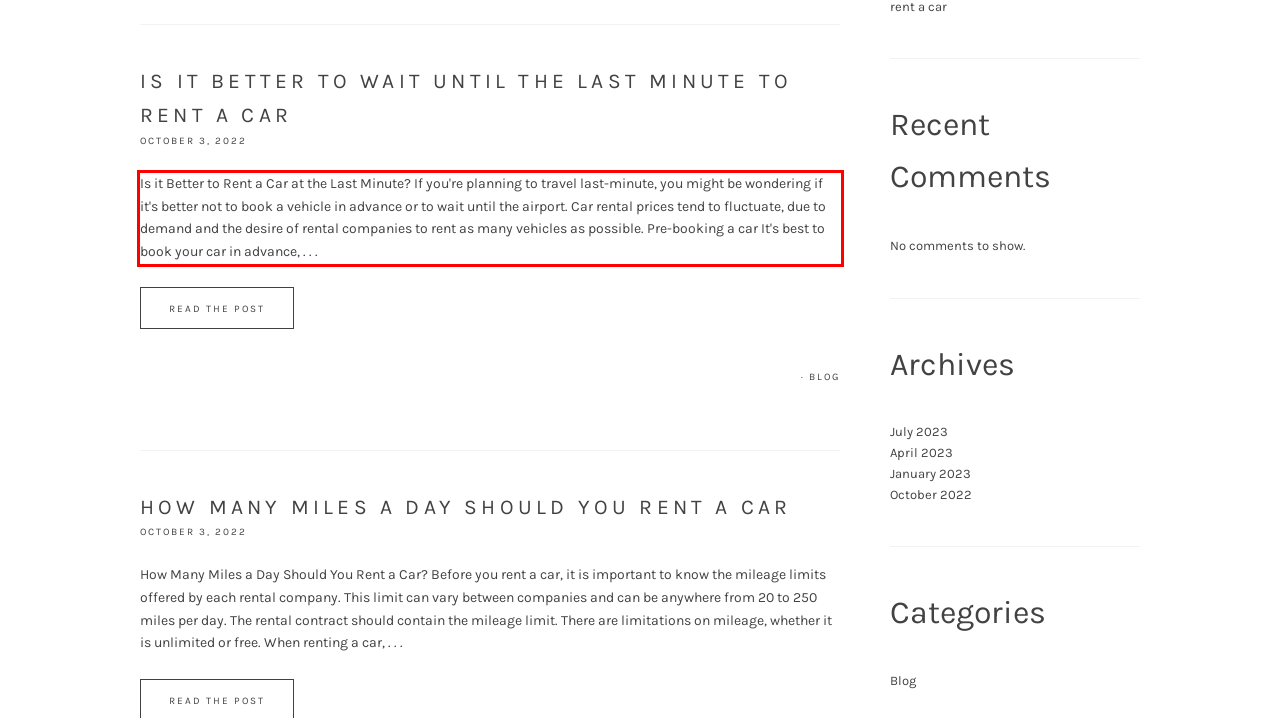You are presented with a screenshot containing a red rectangle. Extract the text found inside this red bounding box.

Is it Better to Rent a Car at the Last Minute? If you're planning to travel last-minute, you might be wondering if it's better not to book a vehicle in advance or to wait until the airport. Car rental prices tend to fluctuate, due to demand and the desire of rental companies to rent as many vehicles as possible. Pre-booking a car It's best to book your car in advance, . . .